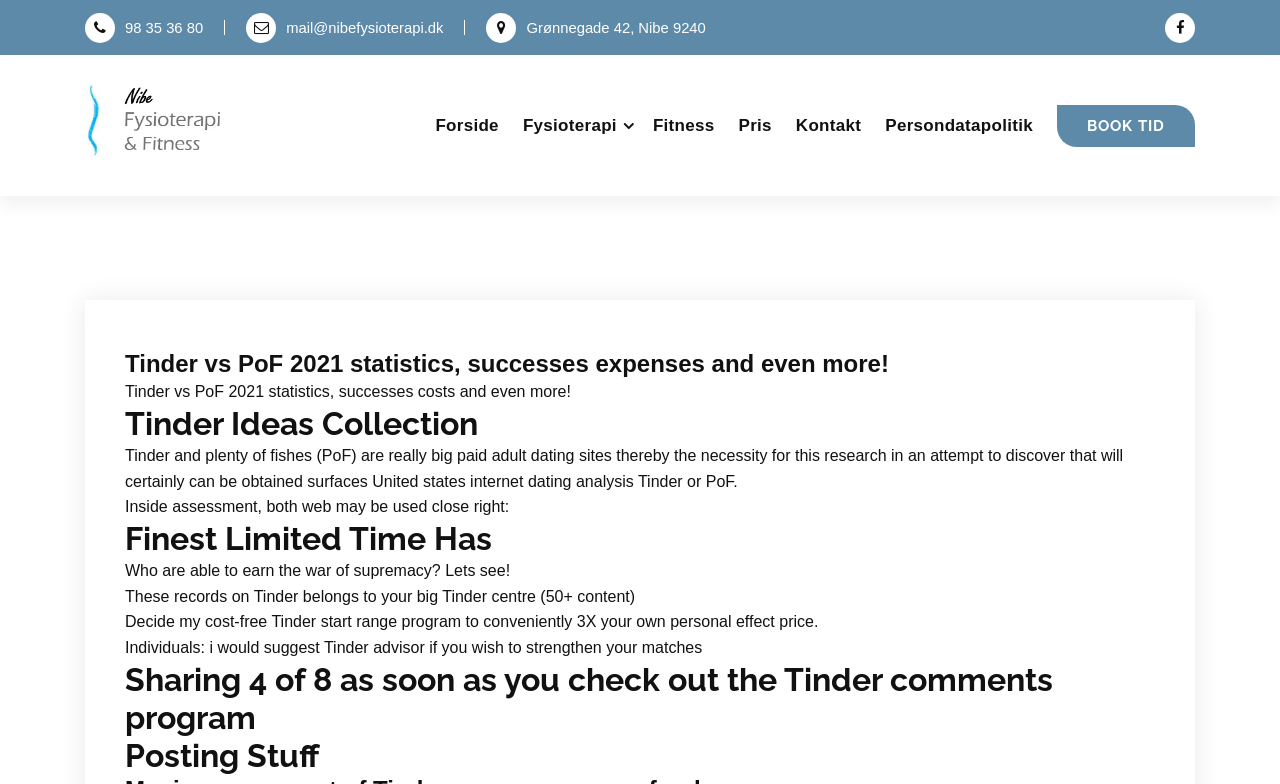Predict the bounding box of the UI element that fits this description: "Persondatapolitik".

[0.681, 0.135, 0.817, 0.186]